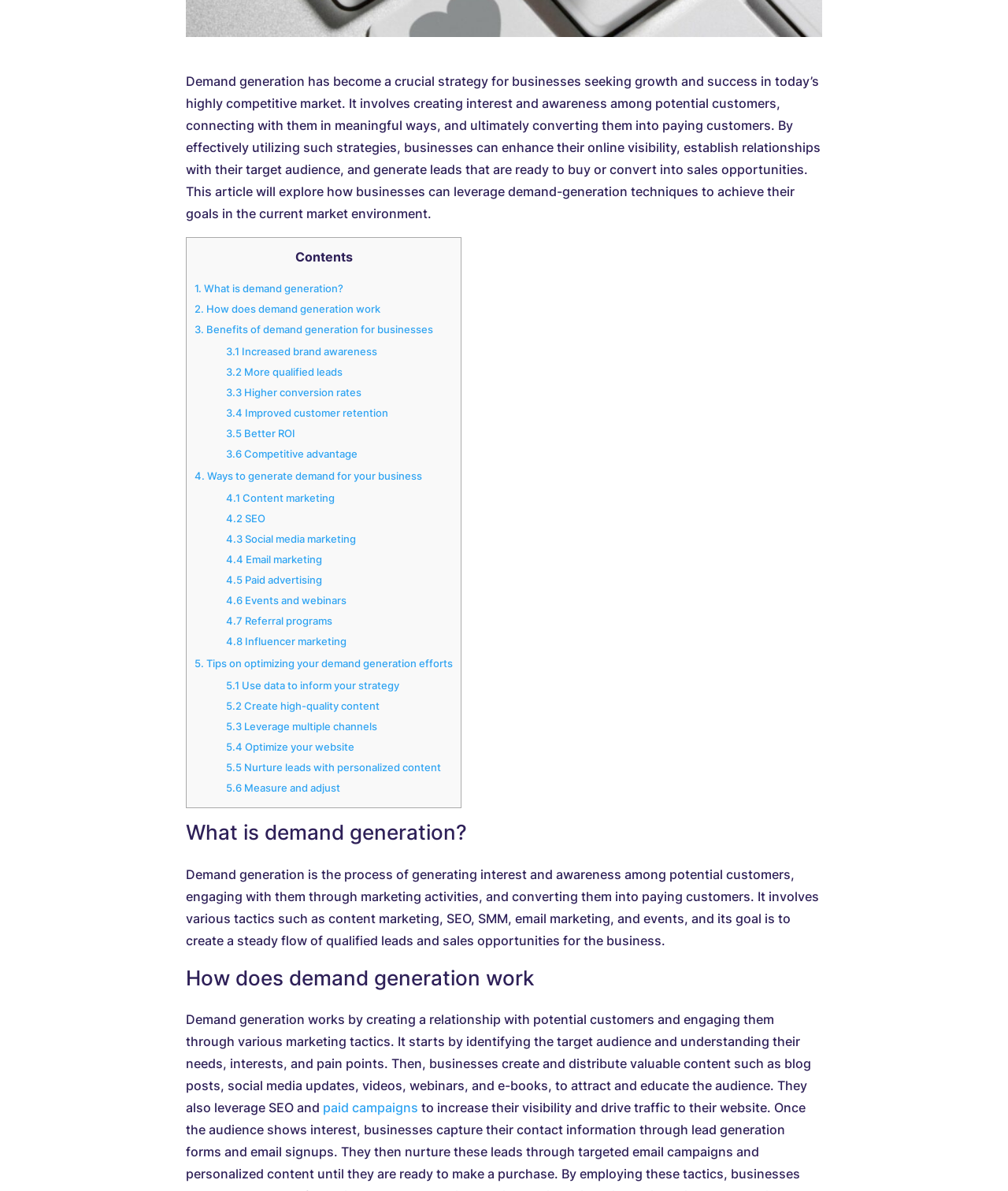Identify the bounding box coordinates for the UI element described as follows: 1 What is demand generation?. Use the format (top-left x, top-left y, bottom-right x, bottom-right y) and ensure all values are floating point numbers between 0 and 1.

[0.193, 0.237, 0.341, 0.247]